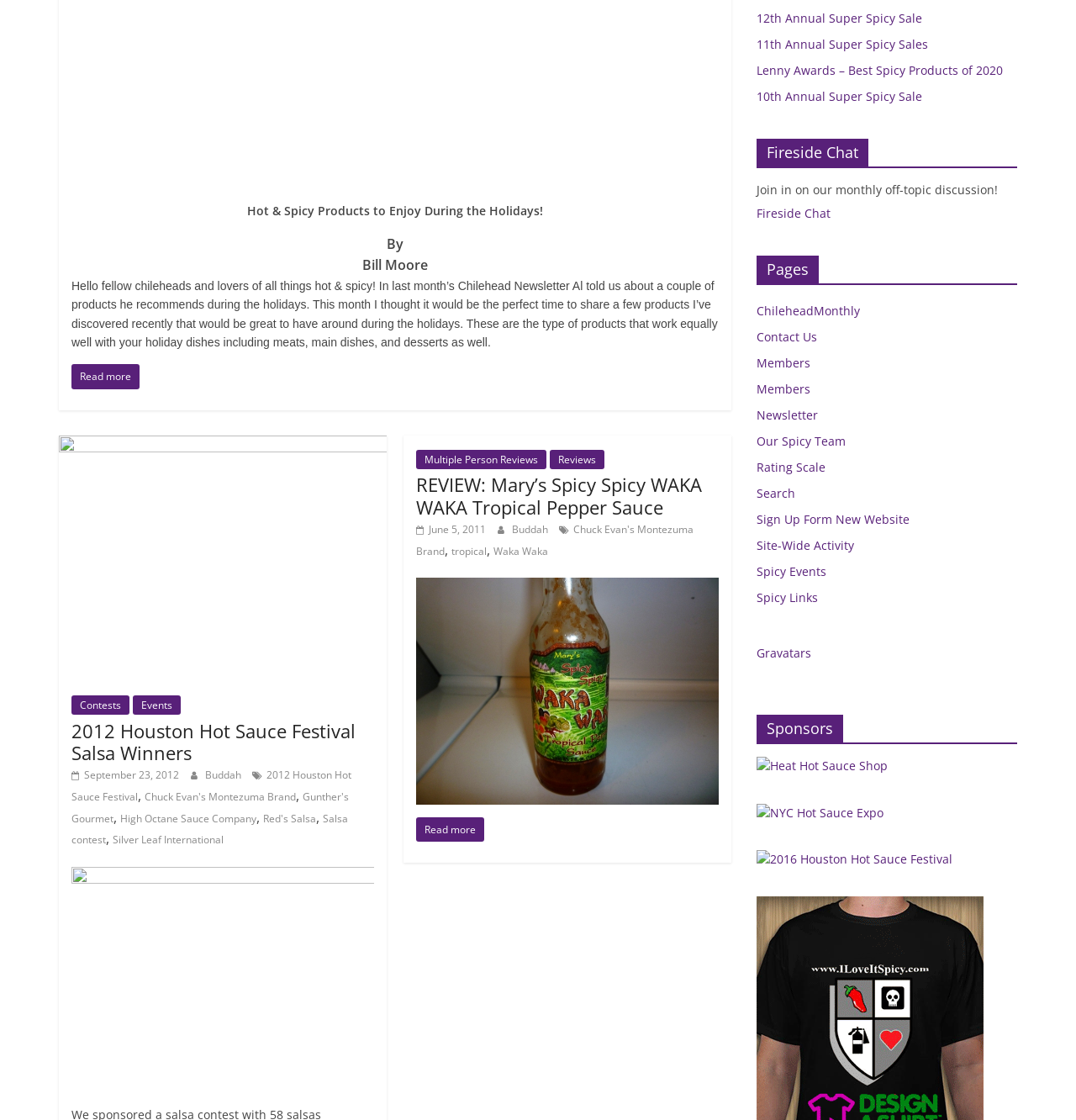Provide the bounding box coordinates of the HTML element this sentence describes: "12th Annual Super Spicy Sale".

[0.703, 0.009, 0.857, 0.023]